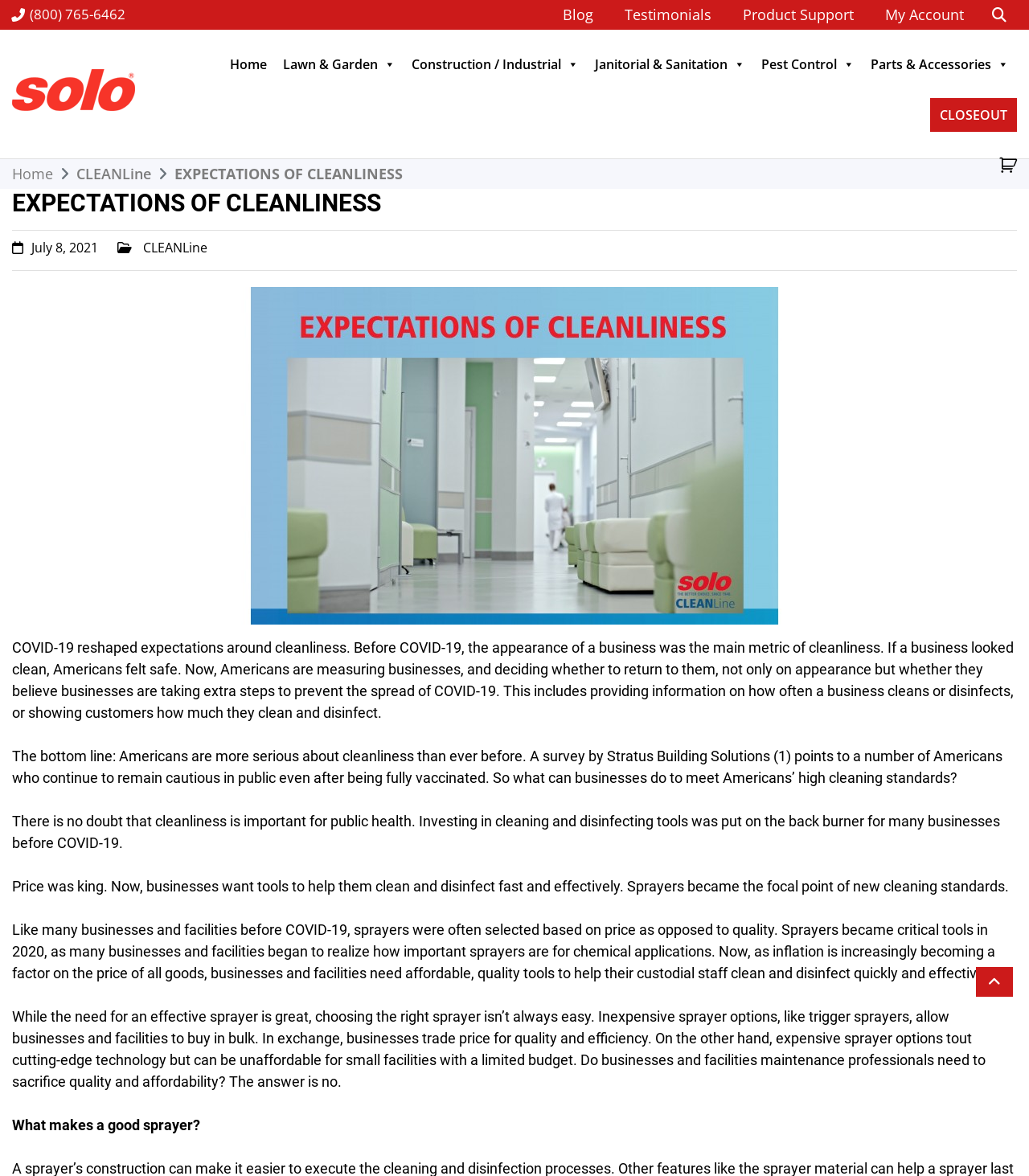Please find the bounding box coordinates of the element that must be clicked to perform the given instruction: "Read the article posted on July 8, 2021". The coordinates should be four float numbers from 0 to 1, i.e., [left, top, right, bottom].

[0.03, 0.203, 0.095, 0.218]